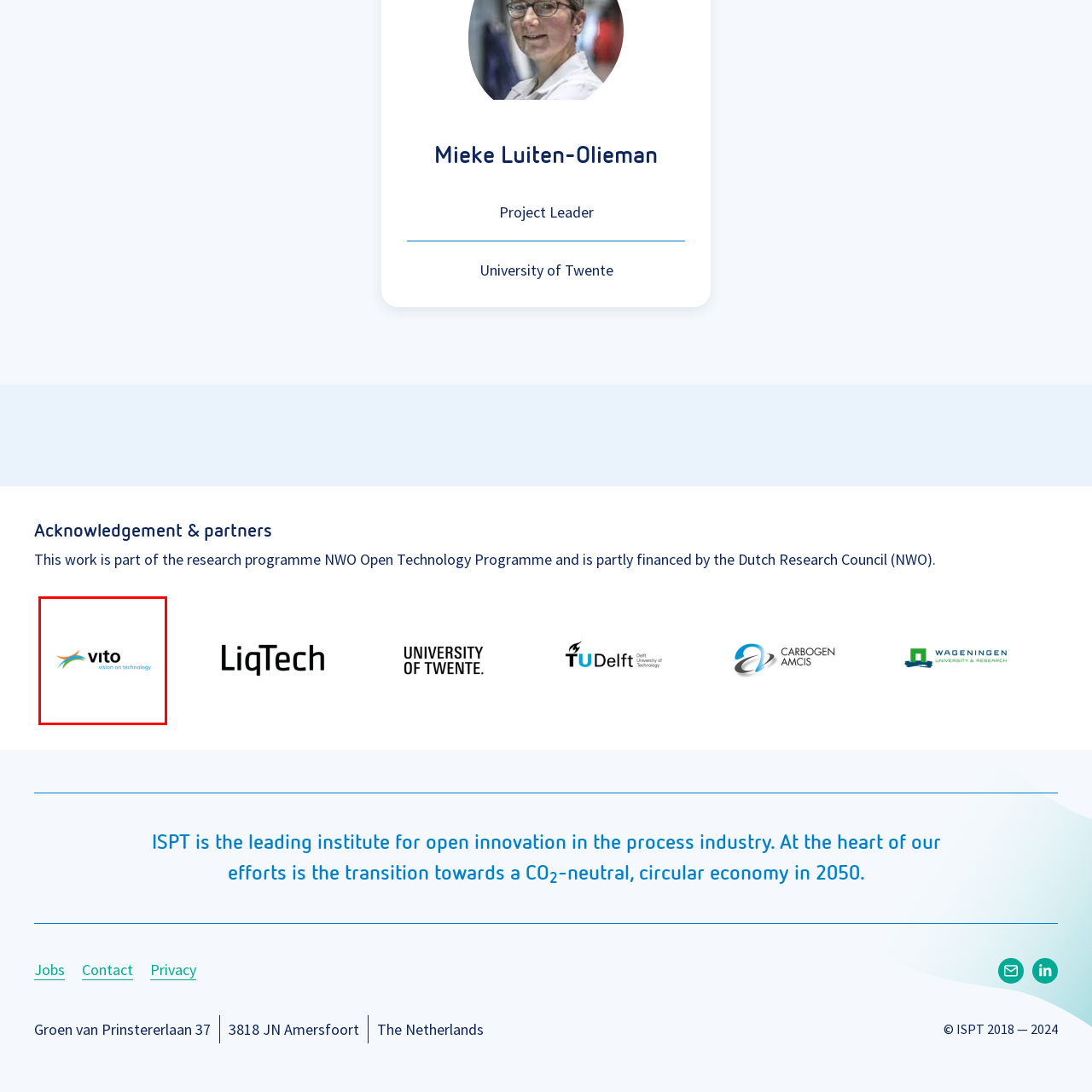Examine the portion within the green circle, What are the colors of the graphical elements? 
Reply succinctly with a single word or phrase.

Blue and green